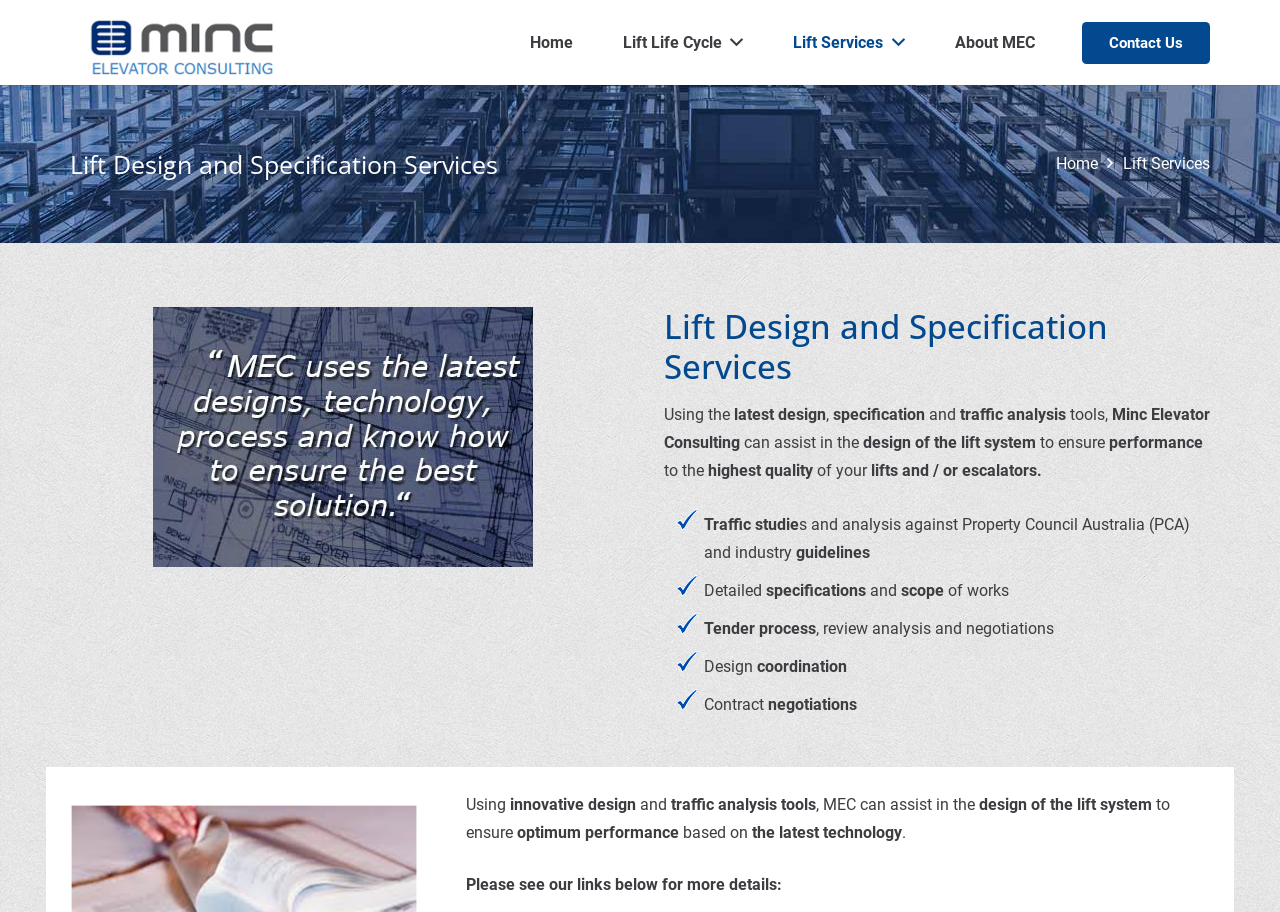Identify the bounding box coordinates for the UI element described as: "Home".

[0.825, 0.169, 0.858, 0.189]